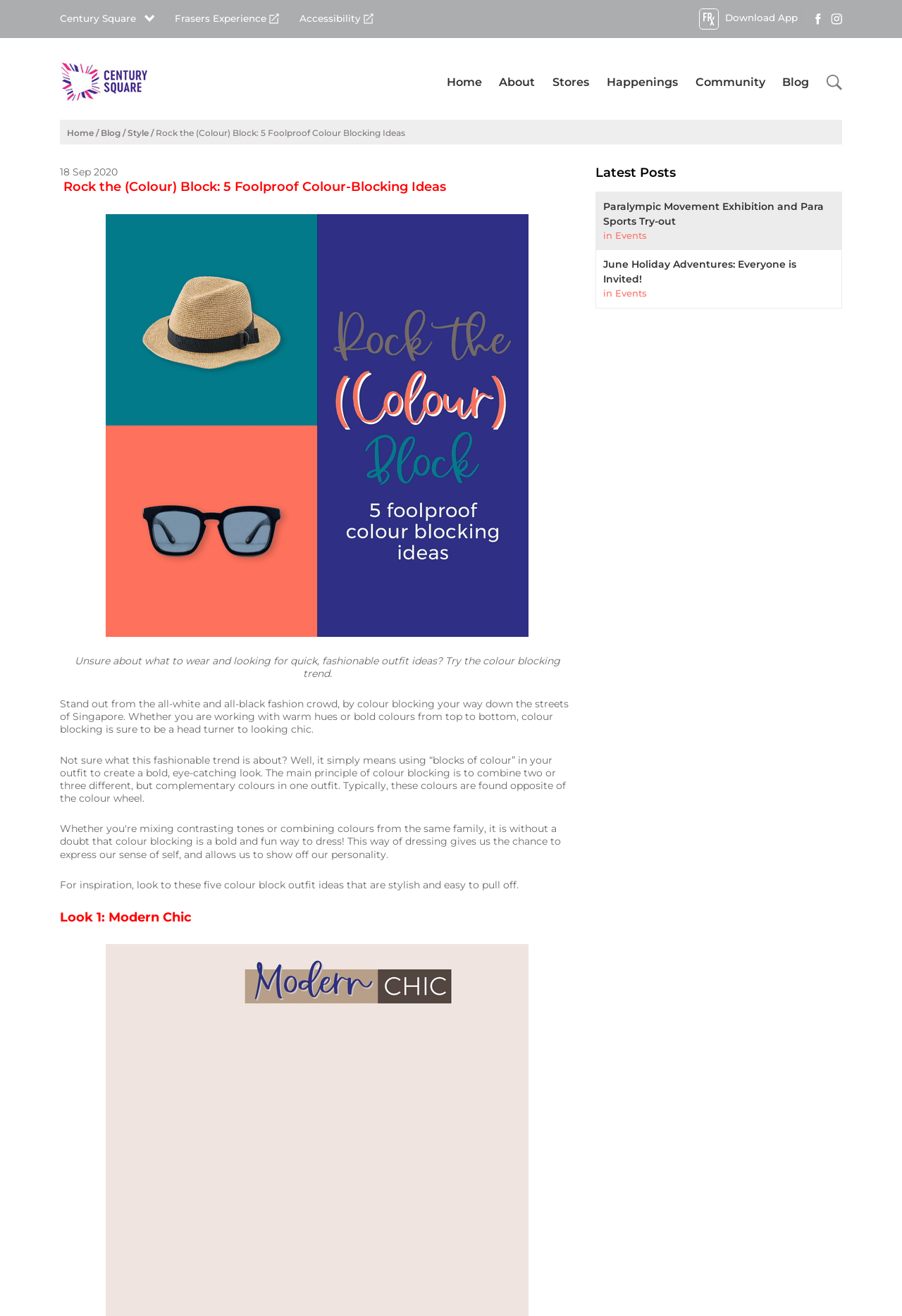What is the purpose of the 'Download App' link?
Give a one-word or short phrase answer based on the image.

To download an app